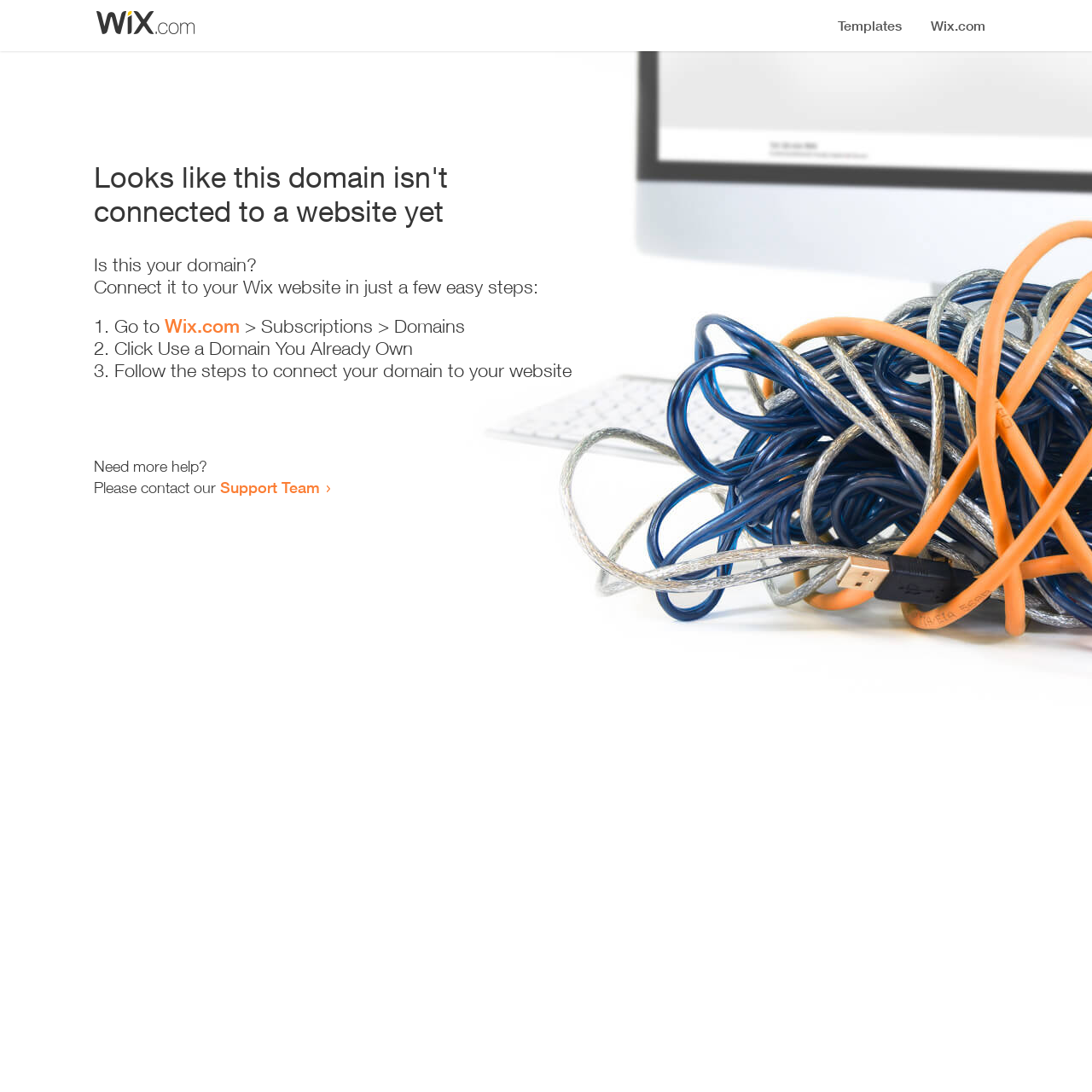Provide the bounding box coordinates for the UI element that is described by this text: "Support Team". The coordinates should be in the form of four float numbers between 0 and 1: [left, top, right, bottom].

[0.202, 0.438, 0.293, 0.455]